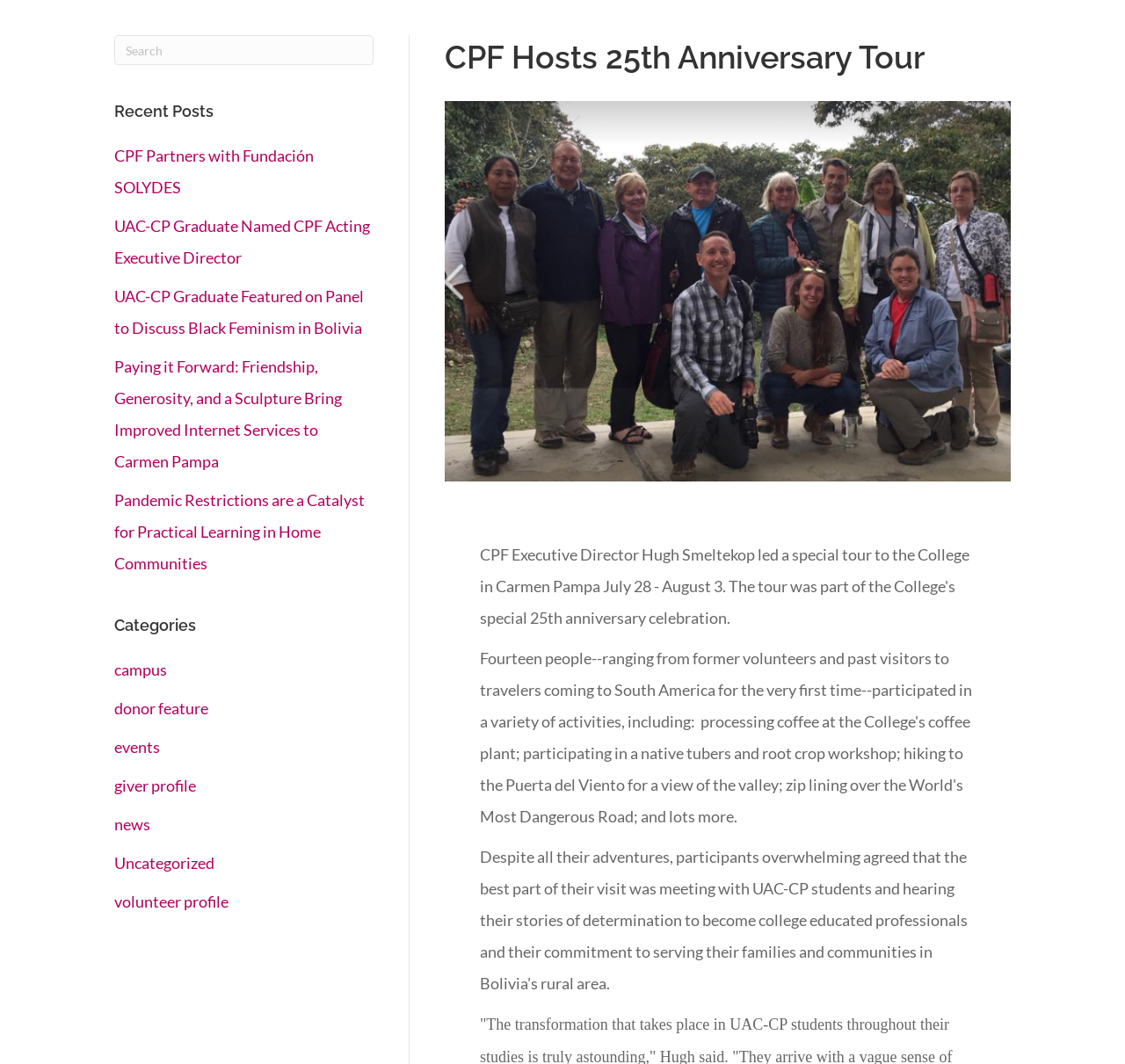Create an elaborate caption that covers all aspects of the webpage.

The webpage is about the Carmen Pampa Fund, specifically highlighting its 25th anniversary tour. At the top left, there is a search bar with a "Search" button. Below the search bar, there is a section titled "Recent Posts" with five links to news articles, including "CPF Partners with Fundación SOLYDES", "UAC-CP Graduate Named CPF Acting Executive Director", and others. These links are arranged vertically, with the first one starting from the top left and the last one ending at the middle of the page.

To the right of the search bar, there is a header section with a large heading "CPF Hosts 25th Anniversary Tour". Below the "Recent Posts" section, there is another section titled "Categories" with eight links to different categories, including "campus", "donor feature", "events", and others. These links are also arranged vertically, starting from the middle of the page and ending at the bottom left.